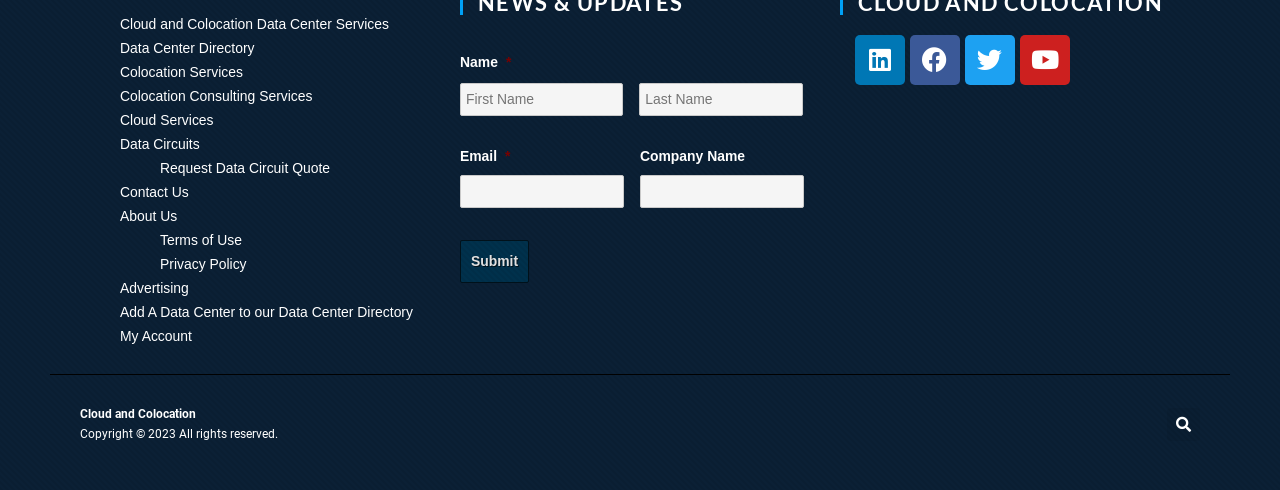Could you specify the bounding box coordinates for the clickable section to complete the following instruction: "Request a data circuit quote"?

[0.125, 0.327, 0.258, 0.359]